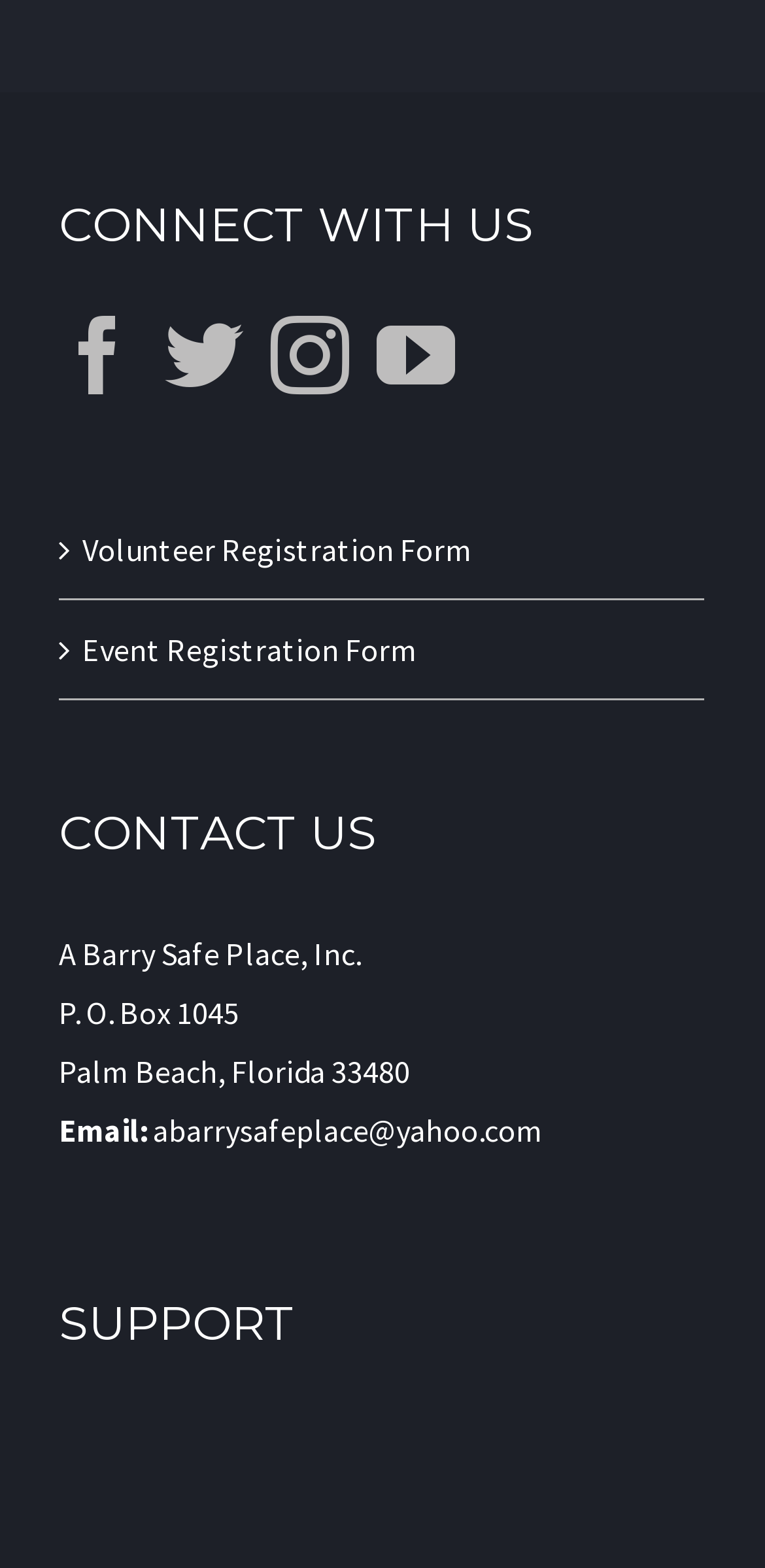Find the bounding box coordinates corresponding to the UI element with the description: "aria-label="Instagram"". The coordinates should be formatted as [left, top, right, bottom], with values as floats between 0 and 1.

[0.354, 0.201, 0.456, 0.251]